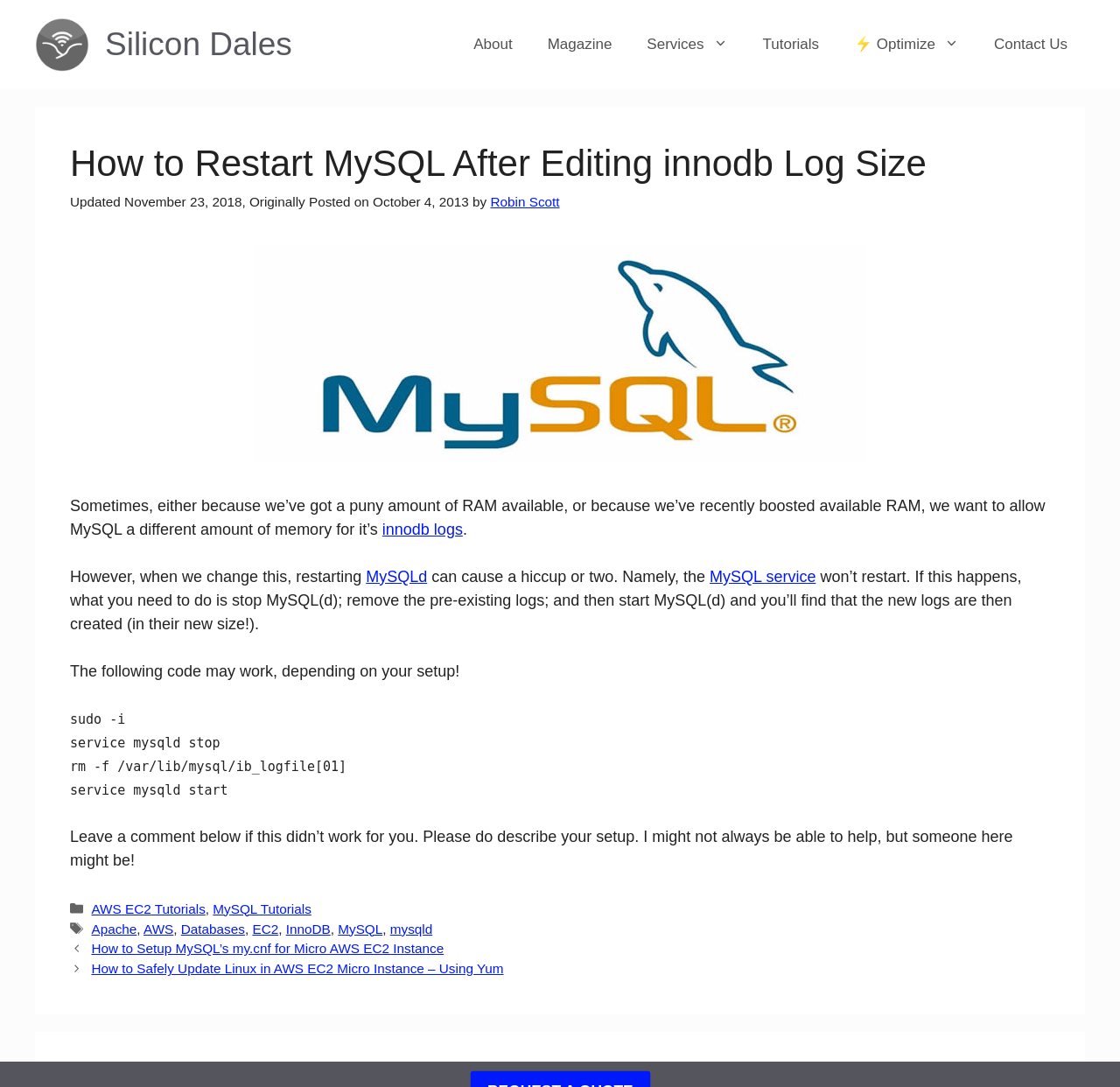Please extract the primary headline from the webpage.

How to Restart MySQL After Editing innodb Log Size